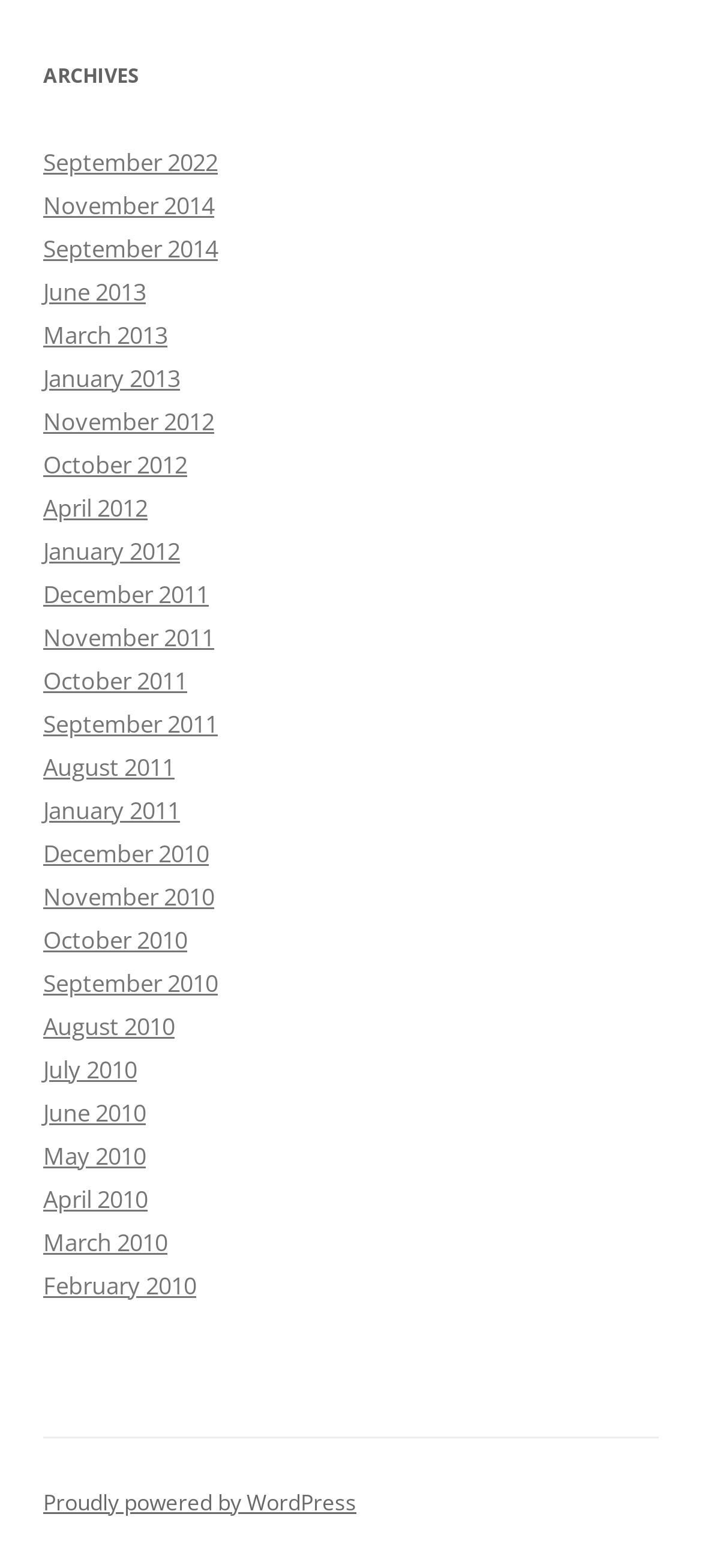Please determine the bounding box coordinates of the section I need to click to accomplish this instruction: "View archives for January 2013".

[0.062, 0.23, 0.256, 0.251]